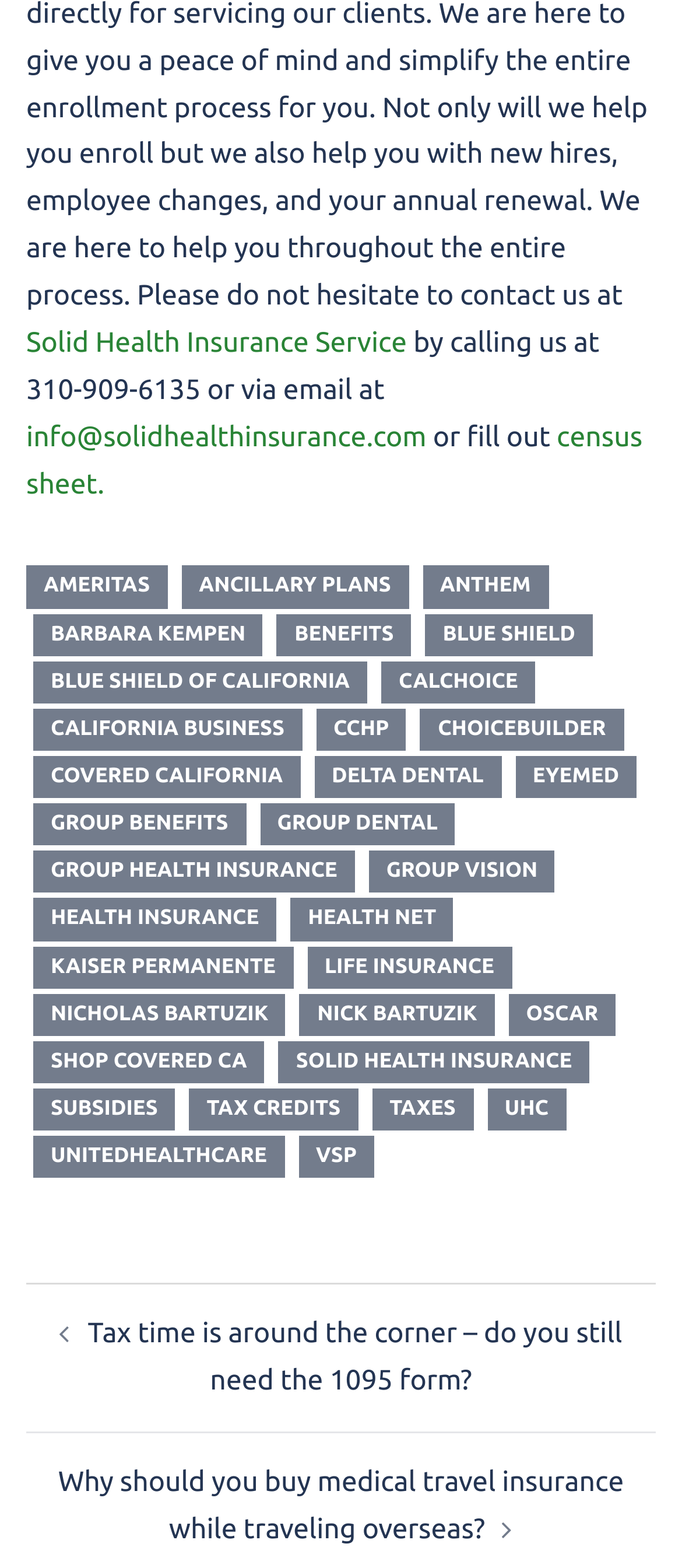What is the email address to contact Solid Health Insurance Service?
Look at the screenshot and give a one-word or phrase answer.

info@solidhealthinsurance.com